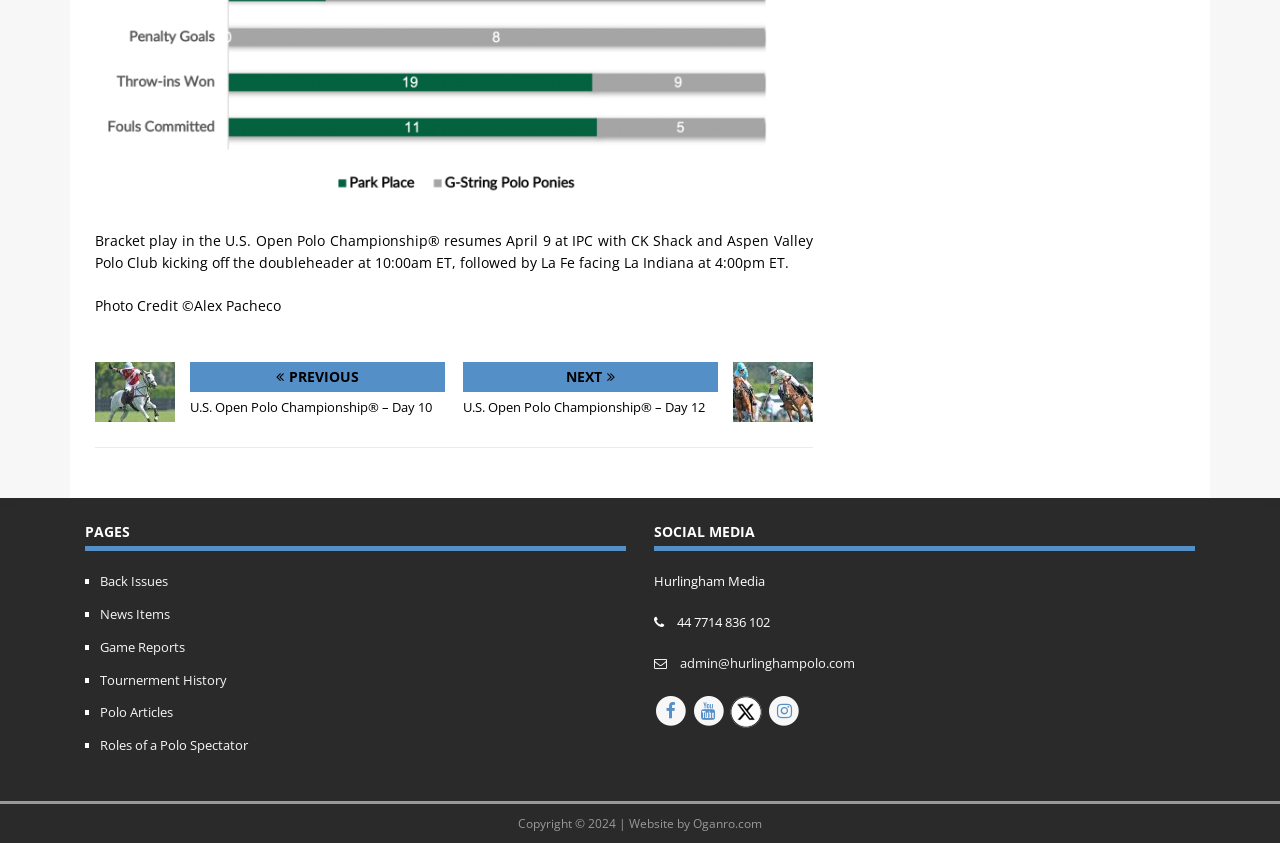Determine the bounding box coordinates of the section I need to click to execute the following instruction: "Go to Back Issues". Provide the coordinates as four float numbers between 0 and 1, i.e., [left, top, right, bottom].

[0.078, 0.679, 0.131, 0.7]